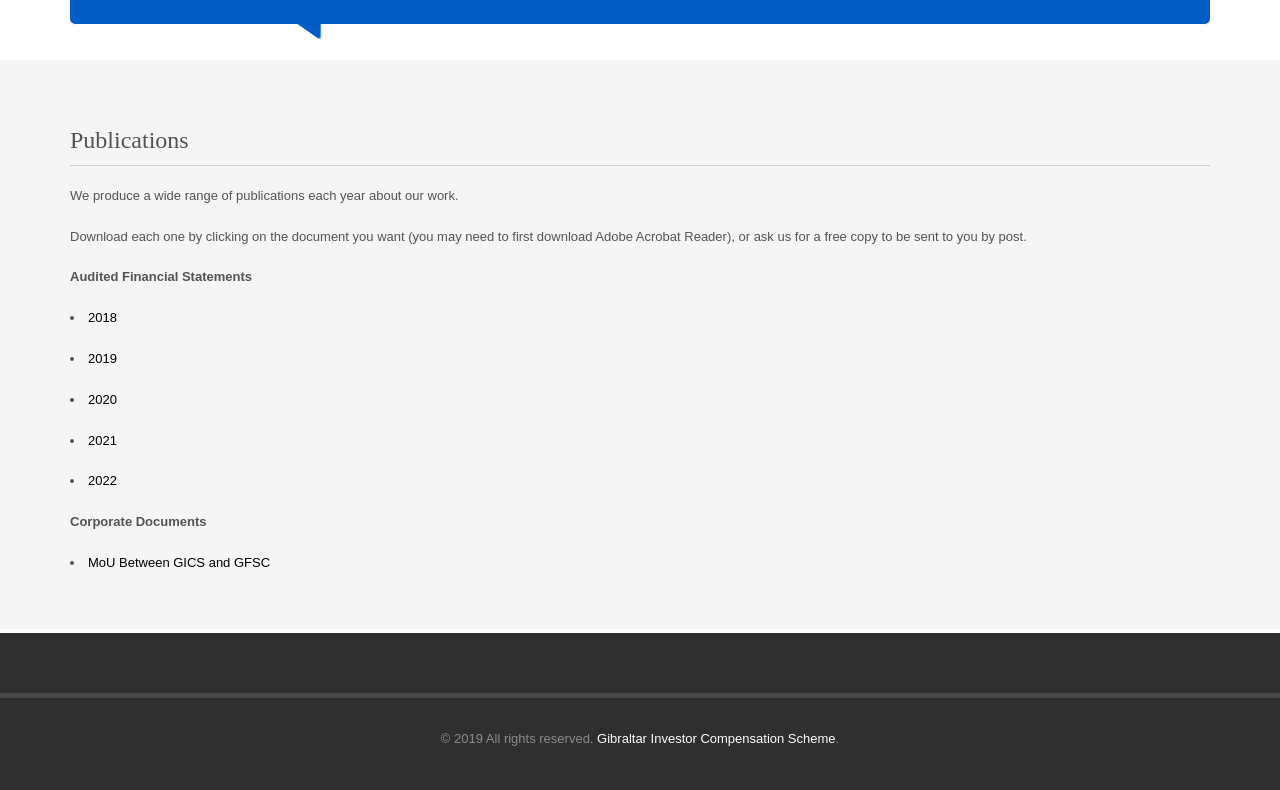Bounding box coordinates are specified in the format (top-left x, top-left y, bottom-right x, bottom-right y). All values are floating point numbers bounded between 0 and 1. Please provide the bounding box coordinate of the region this sentence describes: 2020

[0.069, 0.496, 0.091, 0.515]